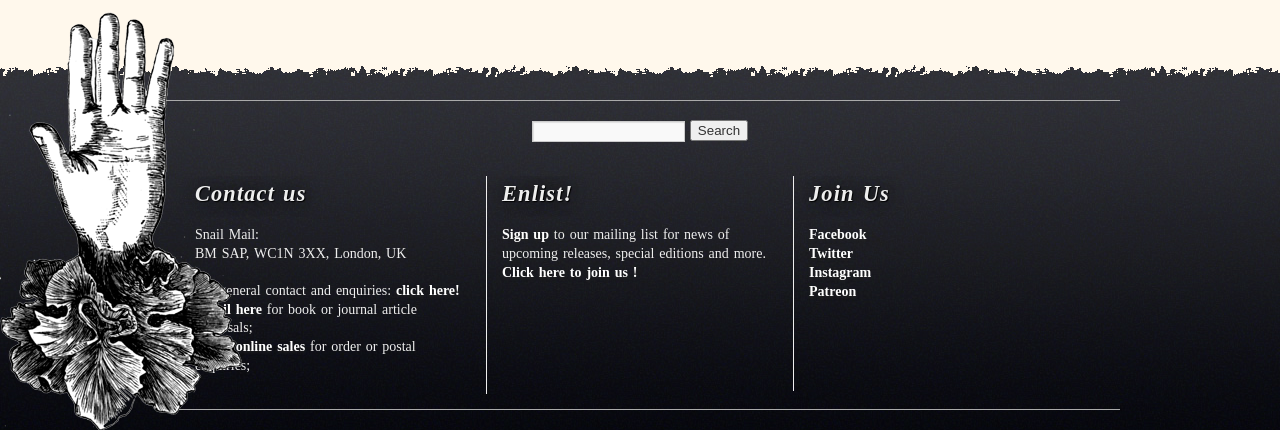Please find the bounding box coordinates of the section that needs to be clicked to achieve this instruction: "Search for something".

[0.416, 0.282, 0.535, 0.33]